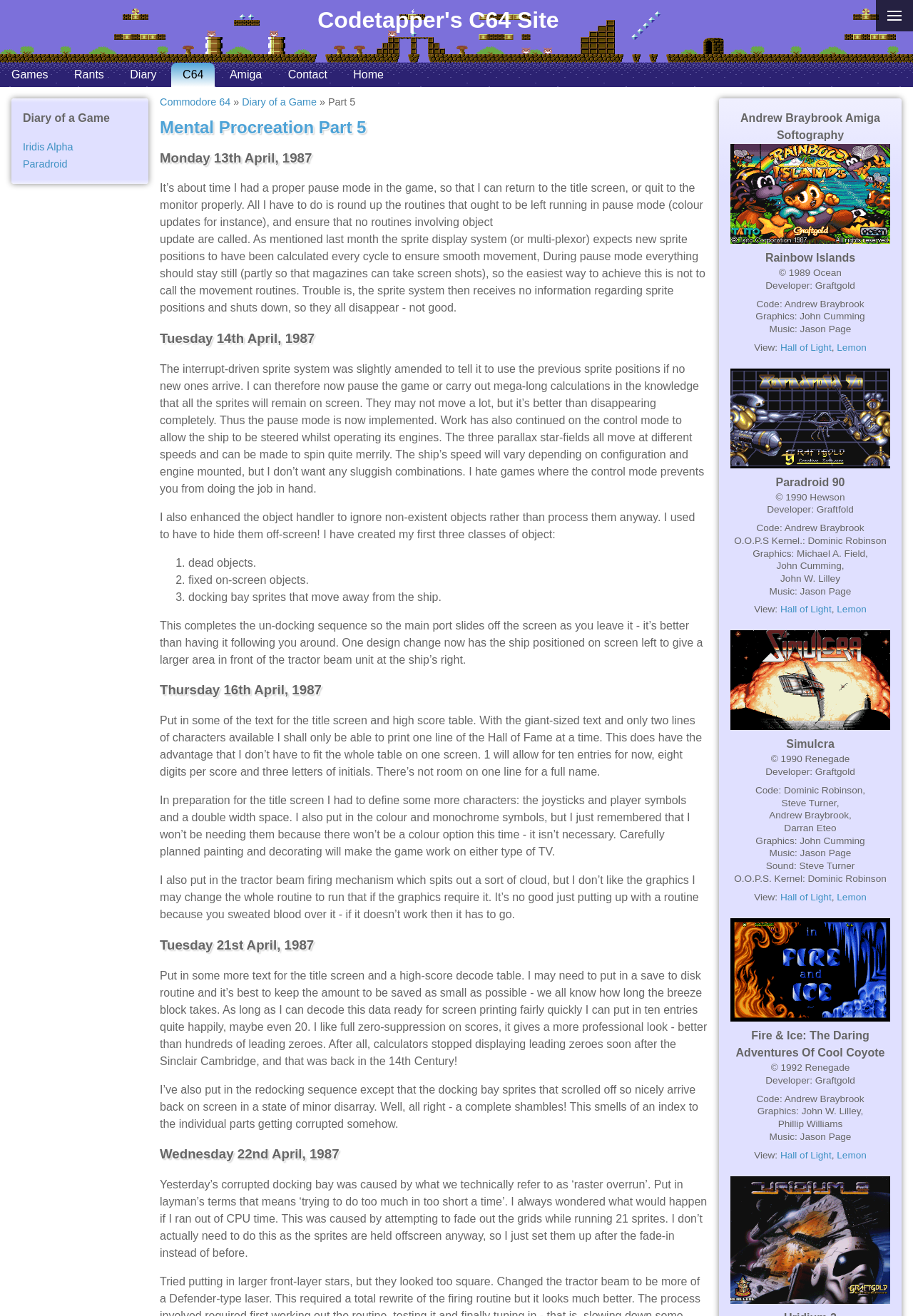Specify the bounding box coordinates of the area to click in order to follow the given instruction: "Click on 'Games'."

[0.0, 0.048, 0.065, 0.066]